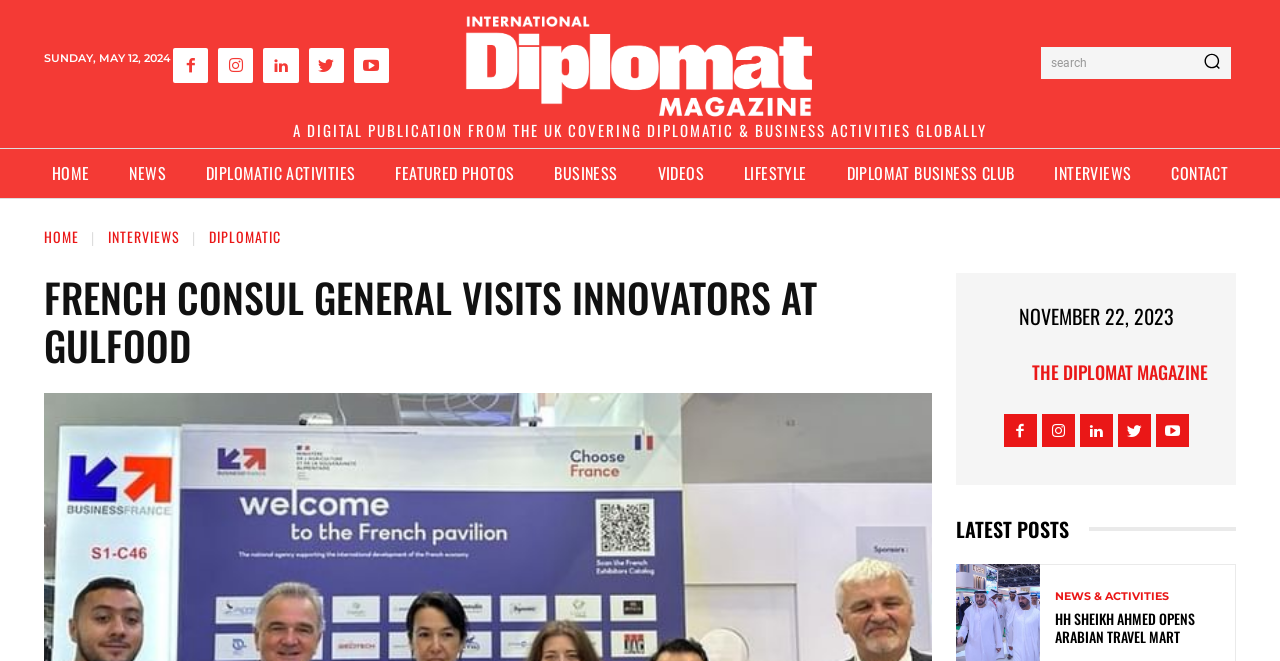What is the date of the latest post?
Please answer the question with as much detail and depth as you can.

I found the date of the latest post by looking at the time element with the text 'NOVEMBER 22, 2023' which is located below the heading 'FRENCH CONSUL GENERAL VISITS INNOVATORS AT GULFOOD'.